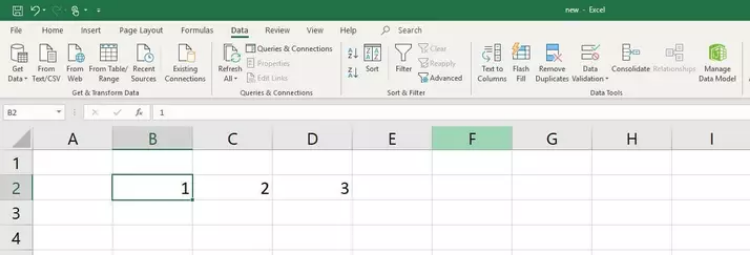What tabs are visible in the Excel toolbar?
Based on the image content, provide your answer in one word or a short phrase.

Data, Review, Help